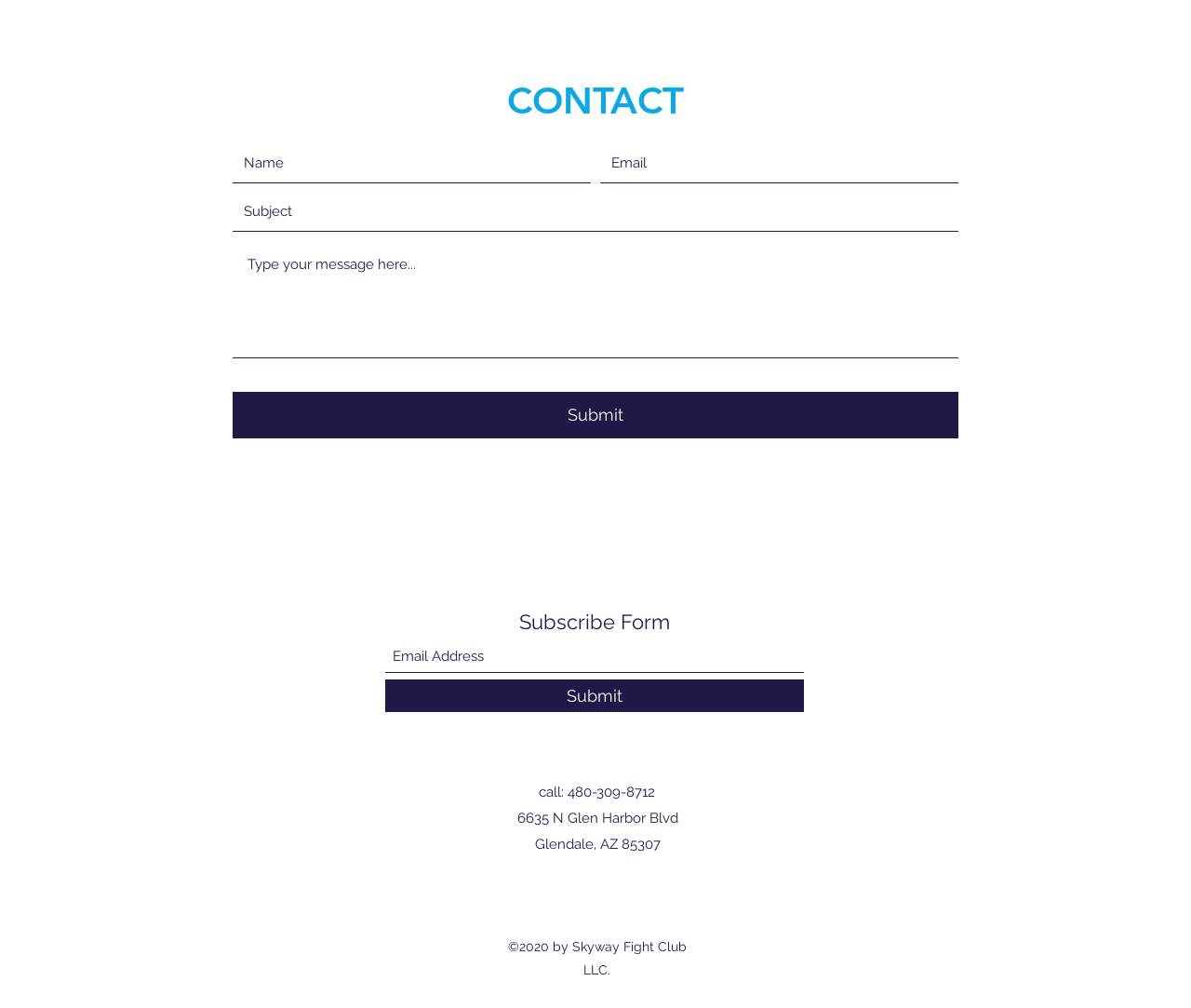Reply to the question with a single word or phrase:
How many social media links are there?

2